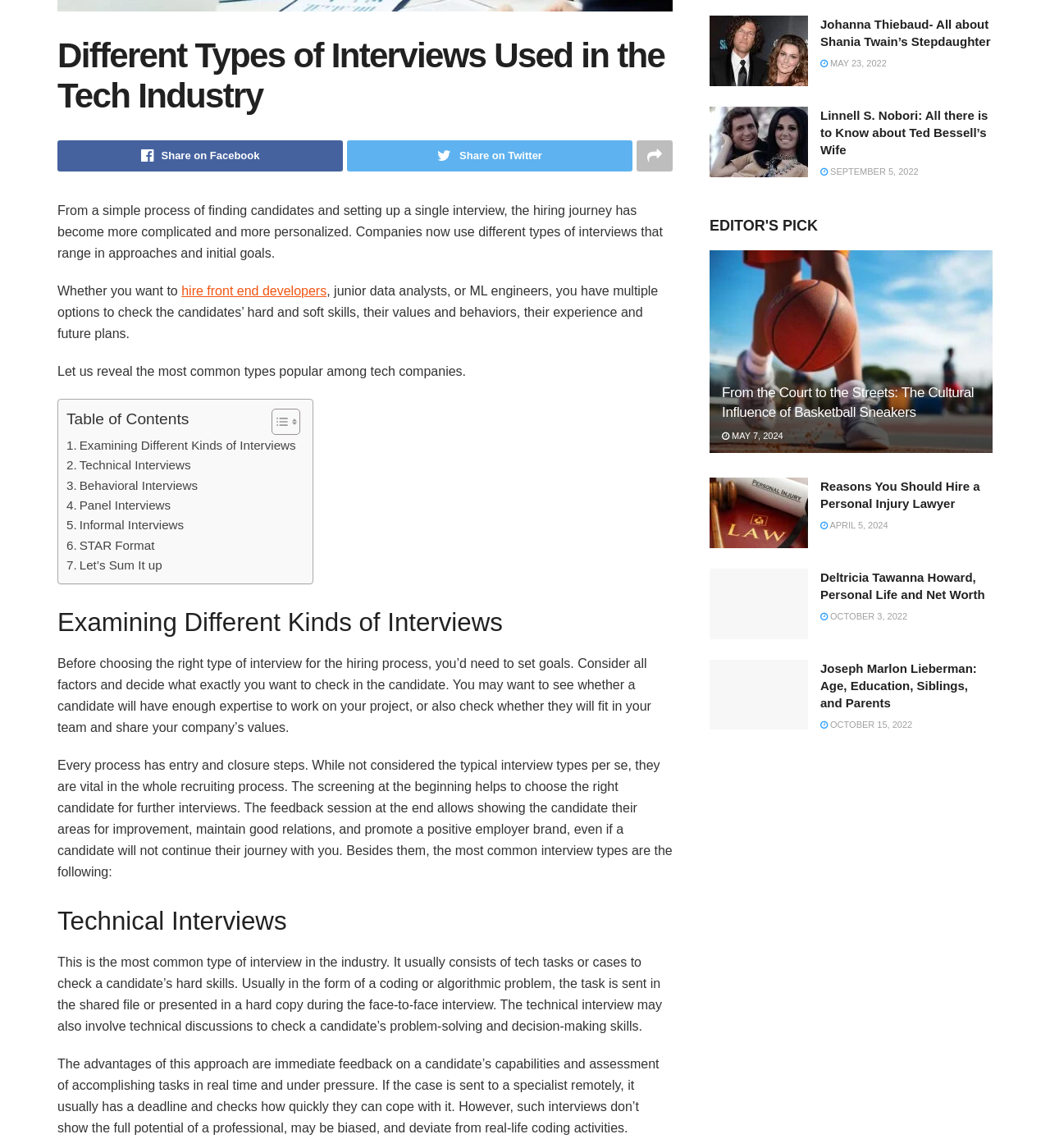Locate the UI element described by hire front end developers and provide its bounding box coordinates. Use the format (top-left x, top-left y, bottom-right x, bottom-right y) with all values as floating point numbers between 0 and 1.

[0.173, 0.247, 0.311, 0.259]